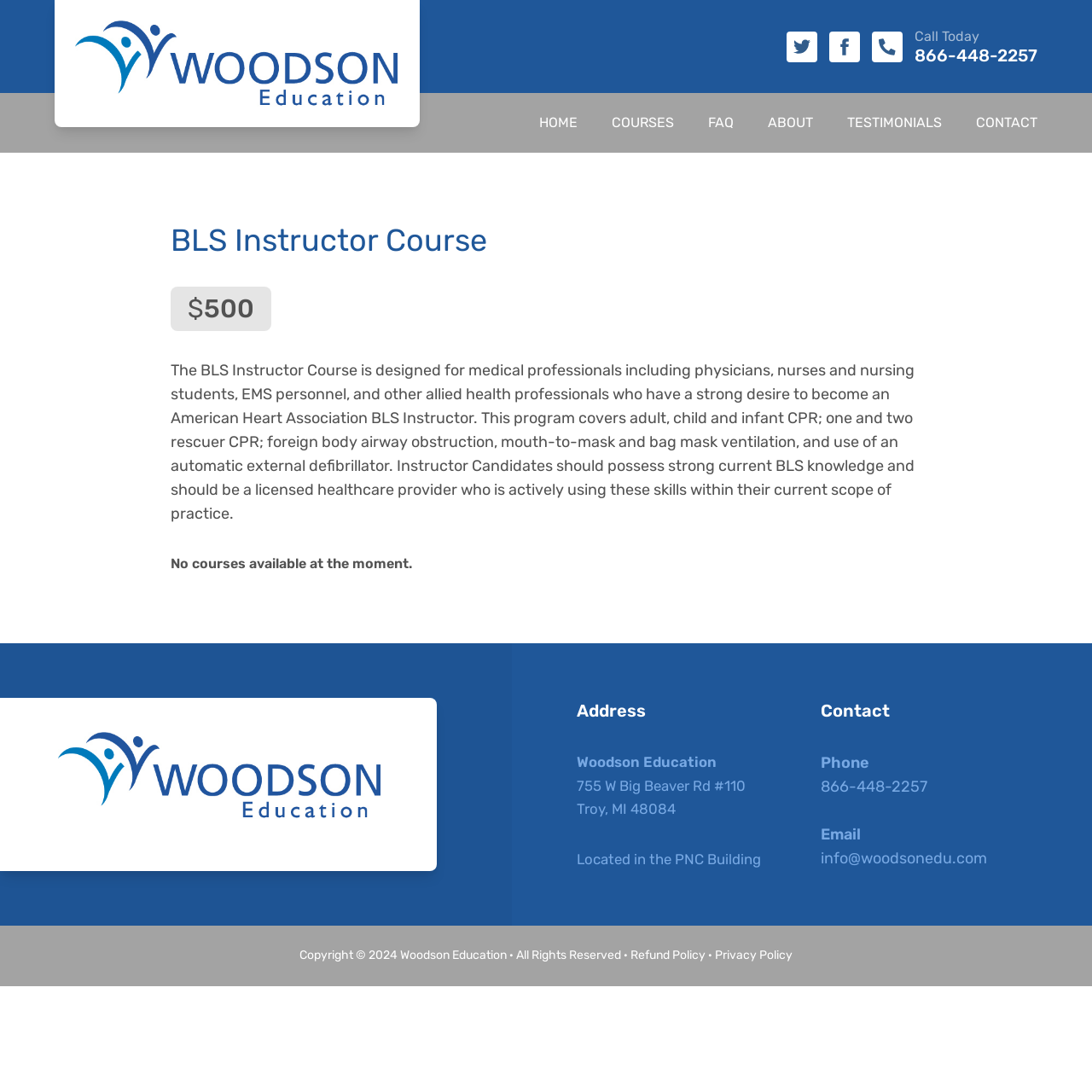Identify the main heading of the webpage and provide its text content.

BLS Instructor Course